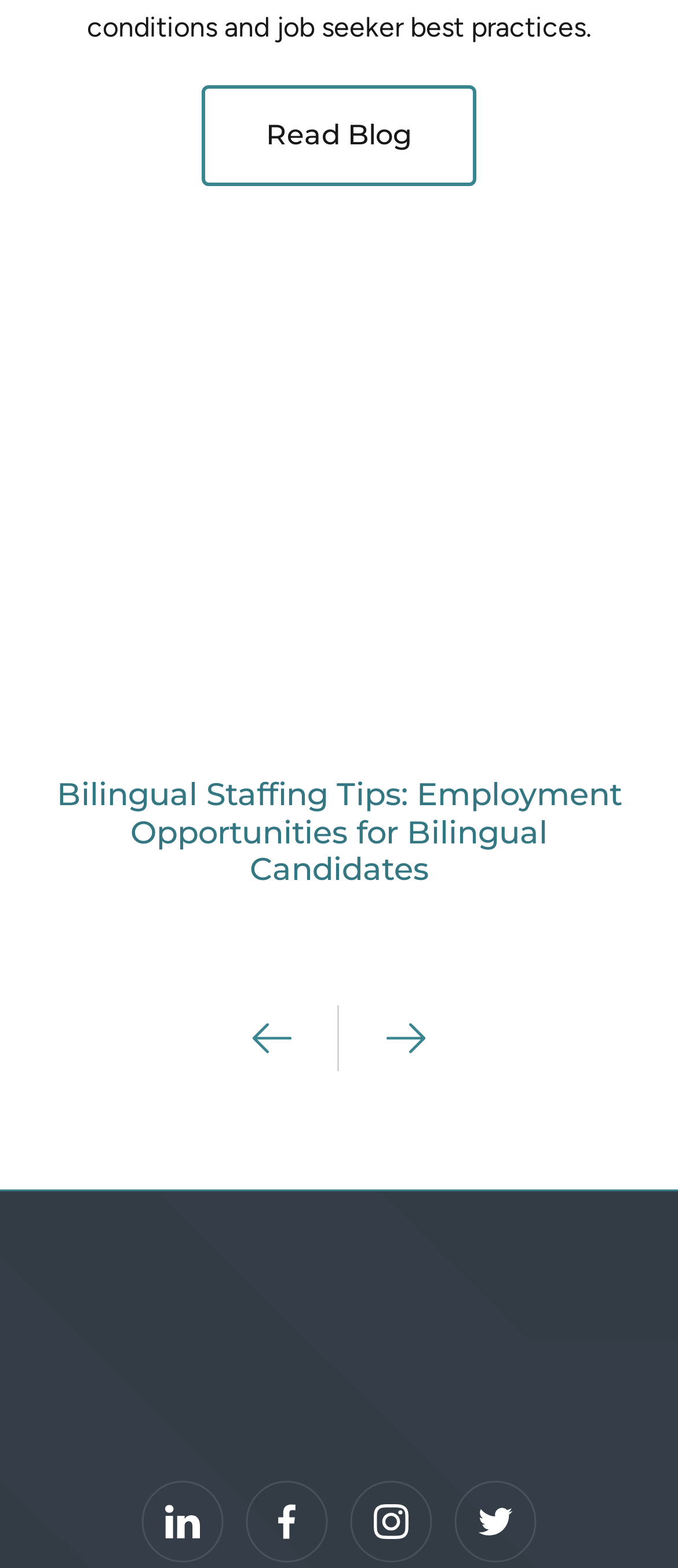Are there any navigation buttons on the webpage?
Look at the image and respond to the question as thoroughly as possible.

There are two navigation buttons on the webpage, 'Previous' and 'Next', which are located at the bottom center of the webpage with bounding box coordinates of [0.372, 0.641, 0.5, 0.683] and [0.5, 0.641, 0.628, 0.683] respectively.